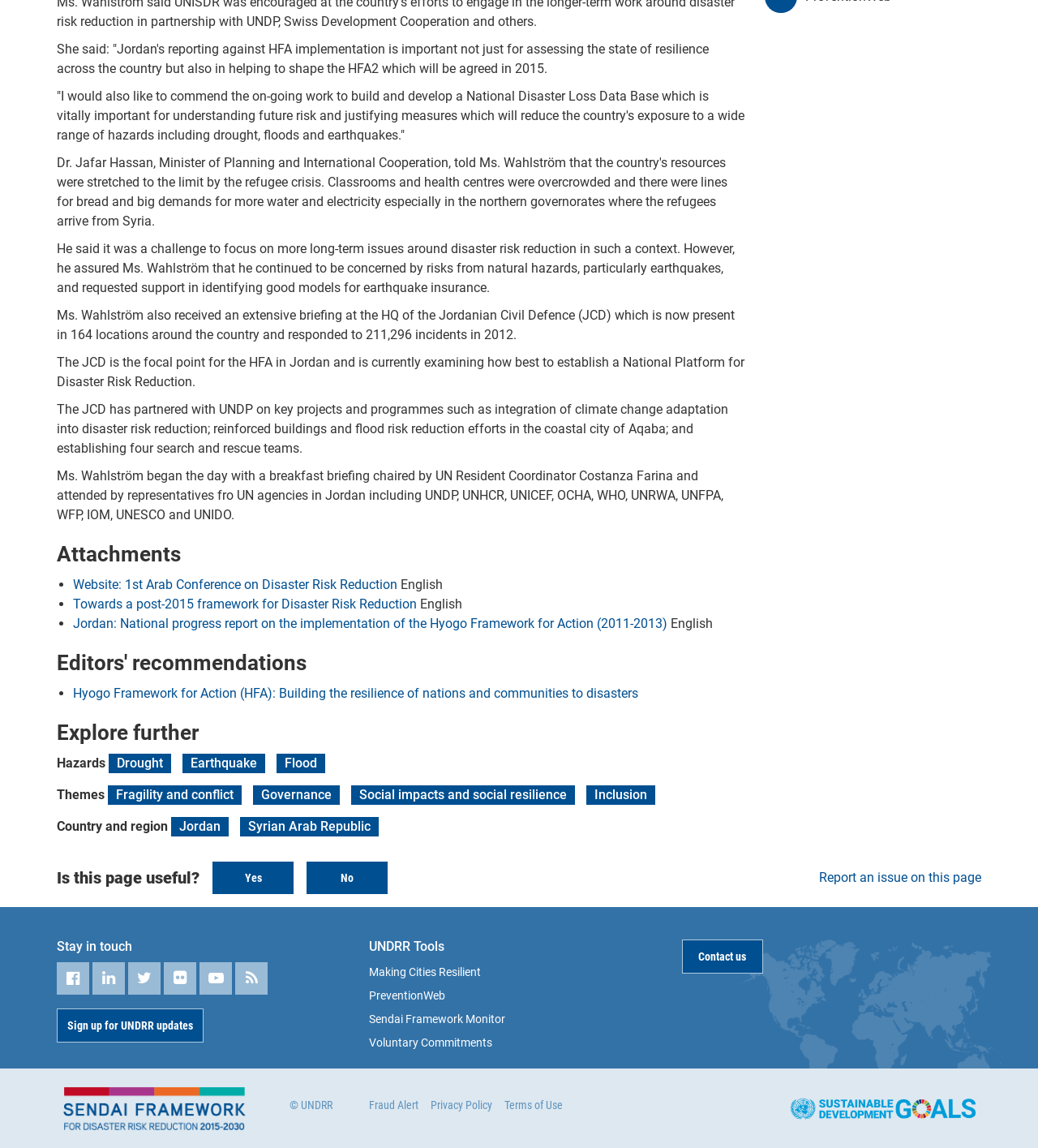Provide a brief response to the question below using a single word or phrase: 
What is the name of the organization that the article is about?

UNDRR